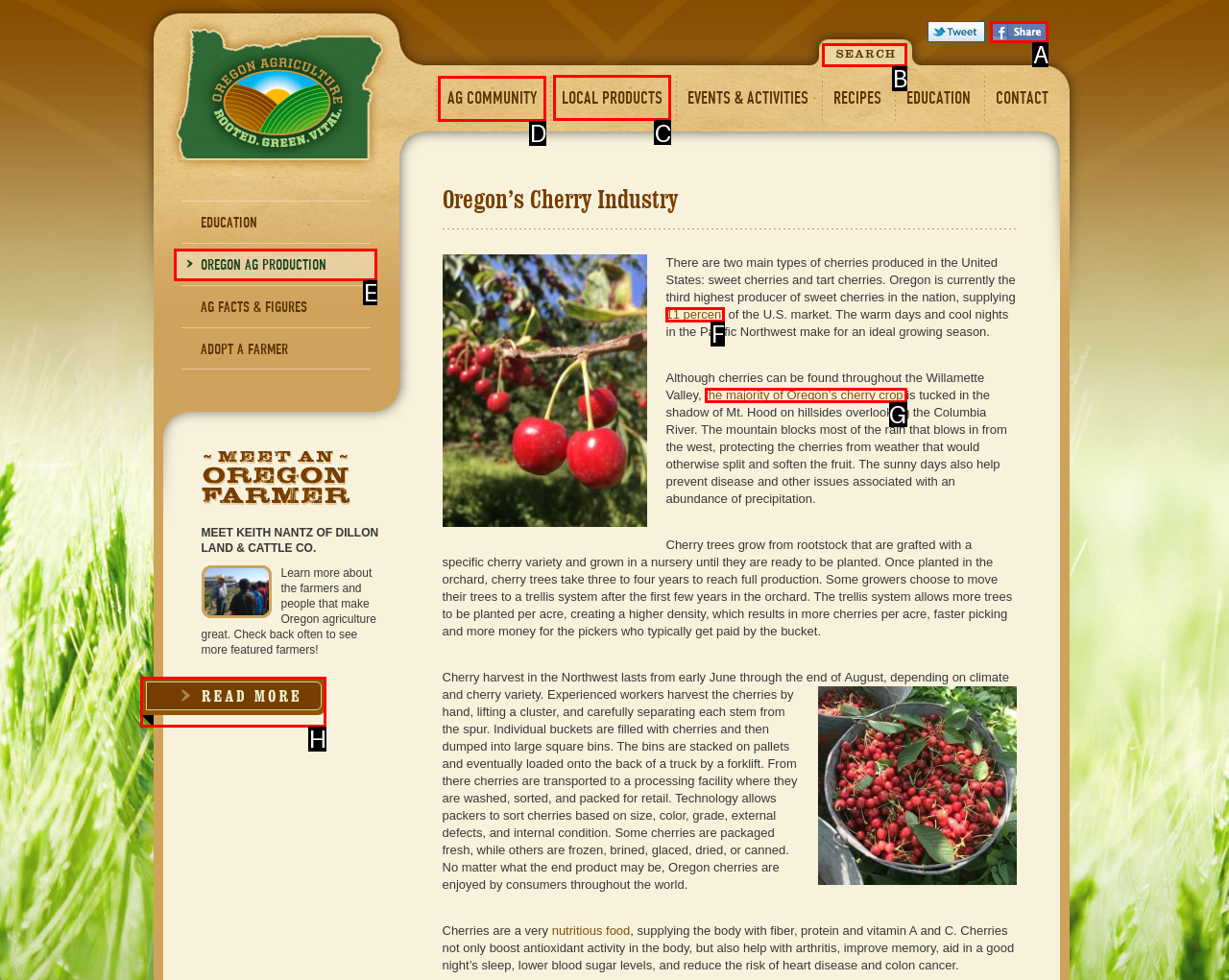Determine which HTML element to click for this task: Check out the 'LOCAL PRODUCTS' section Provide the letter of the selected choice.

C